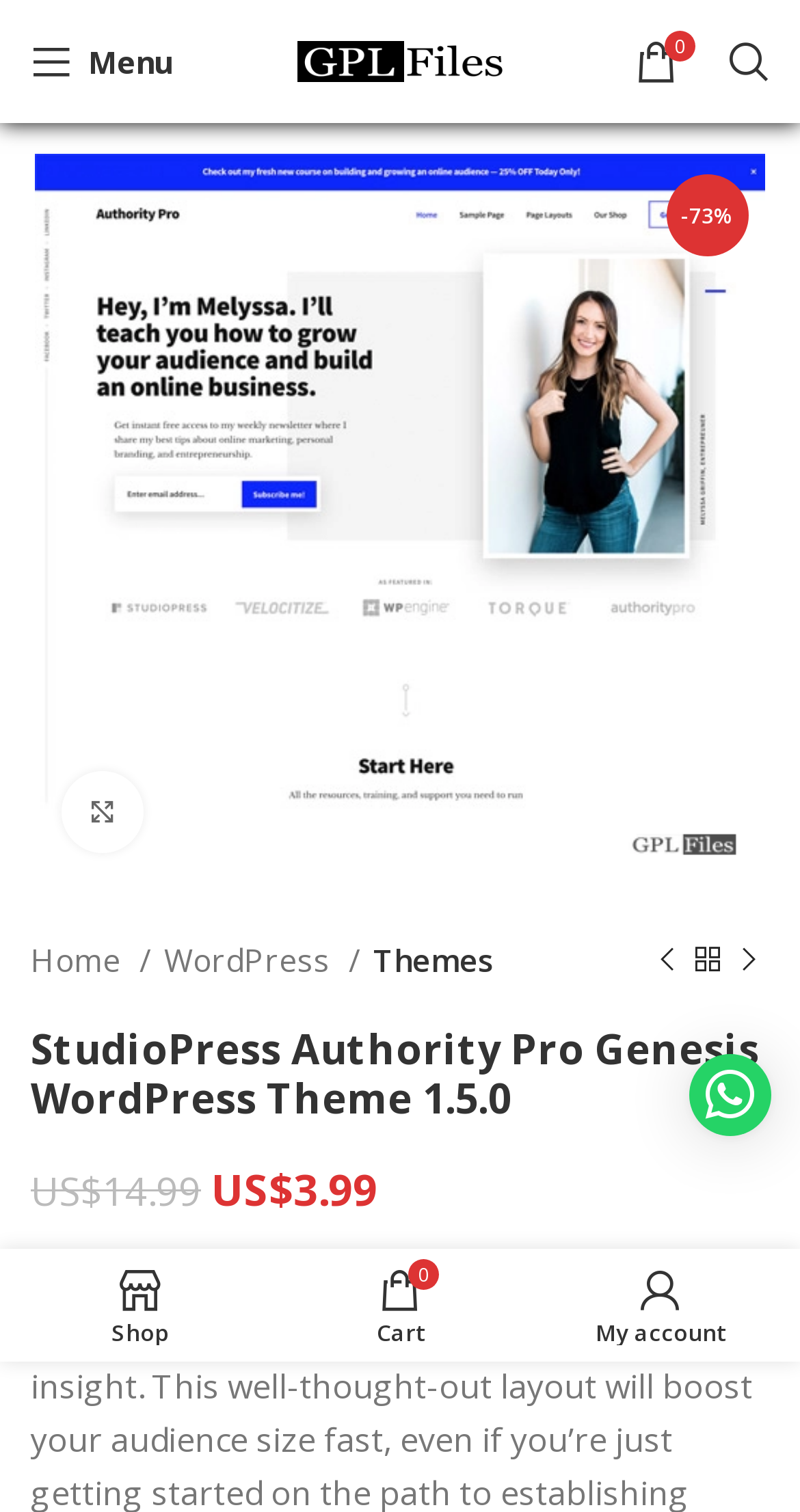Kindly determine the bounding box coordinates for the clickable area to achieve the given instruction: "View theme details".

[0.044, 0.326, 0.956, 0.356]